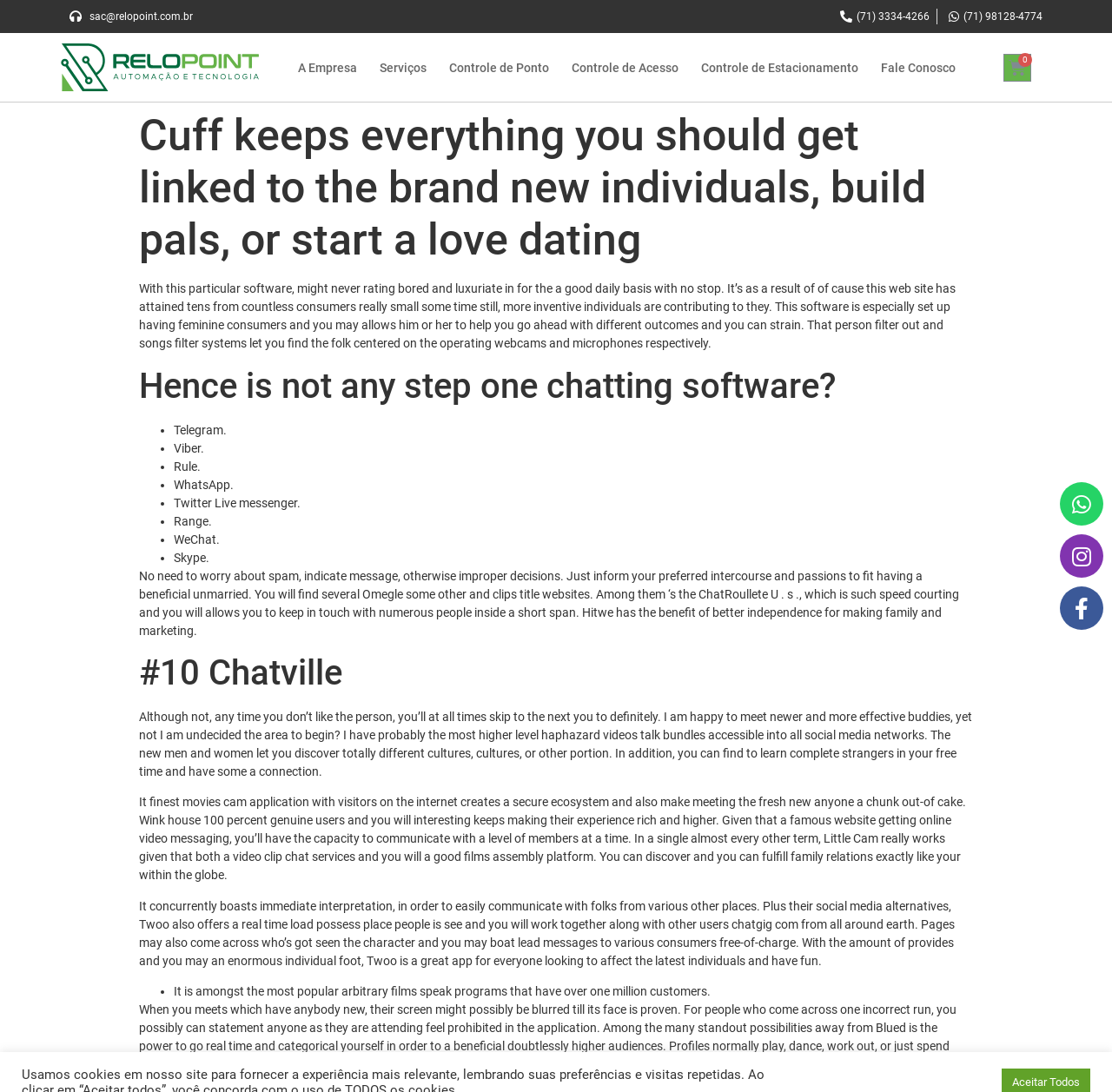What is the main heading of this webpage? Please extract and provide it.

Cuff keeps everything you should get linked to the brand new individuals, build pals, or start a love dating